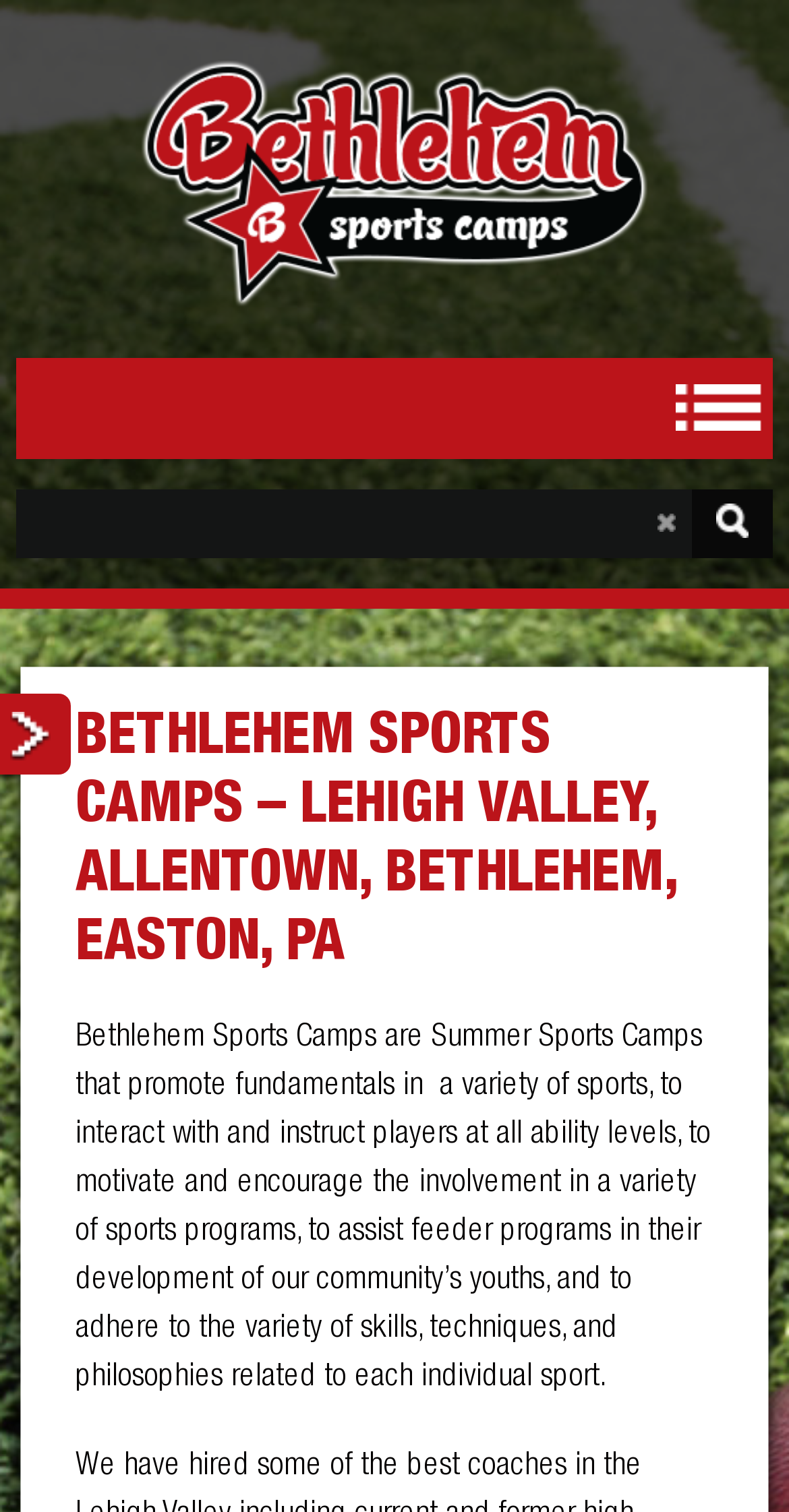Is there an image on the webpage?
Provide a short answer using one word or a brief phrase based on the image.

Yes